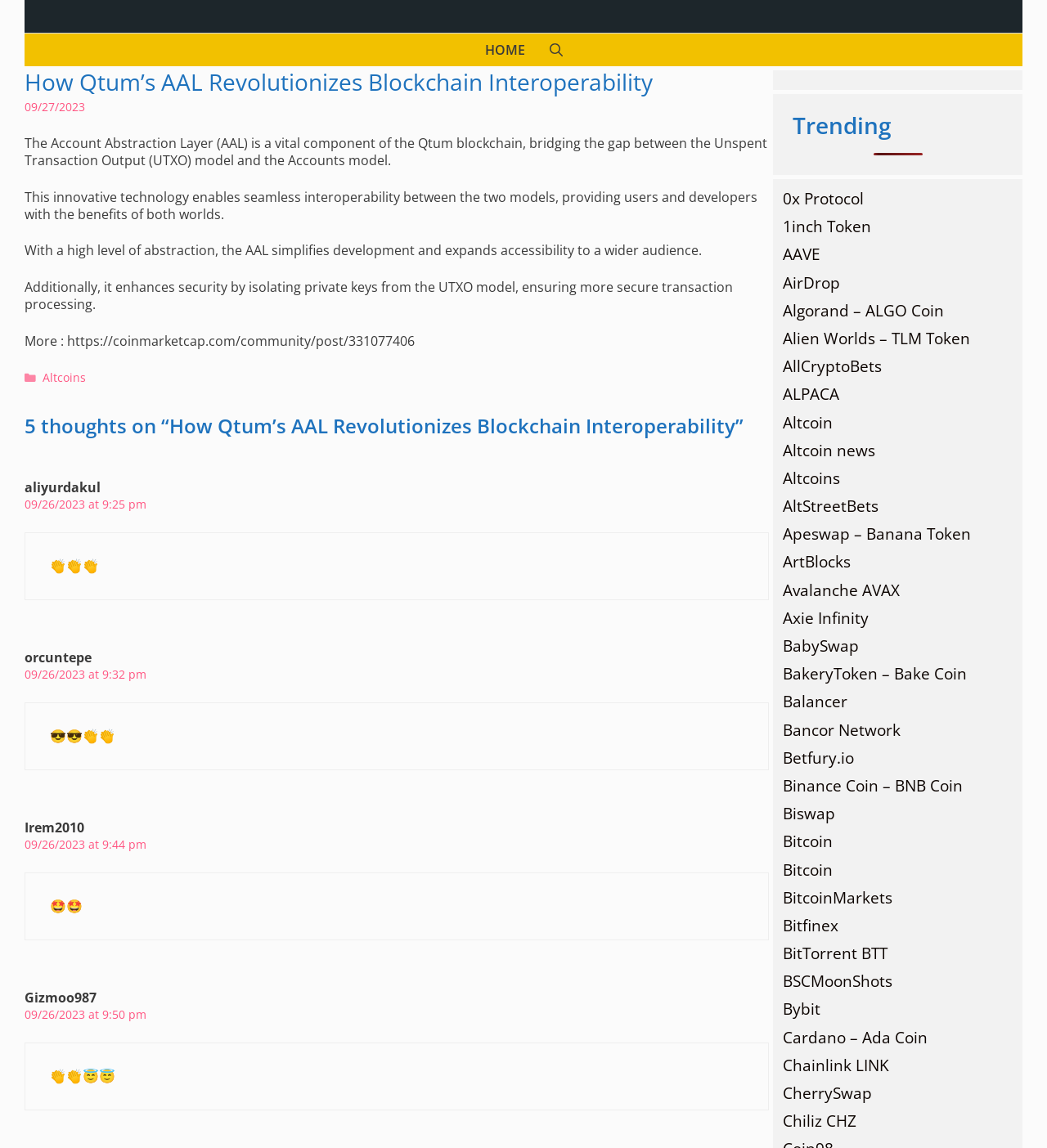Respond to the question below with a single word or phrase:
What is the category of the article?

Altcoins